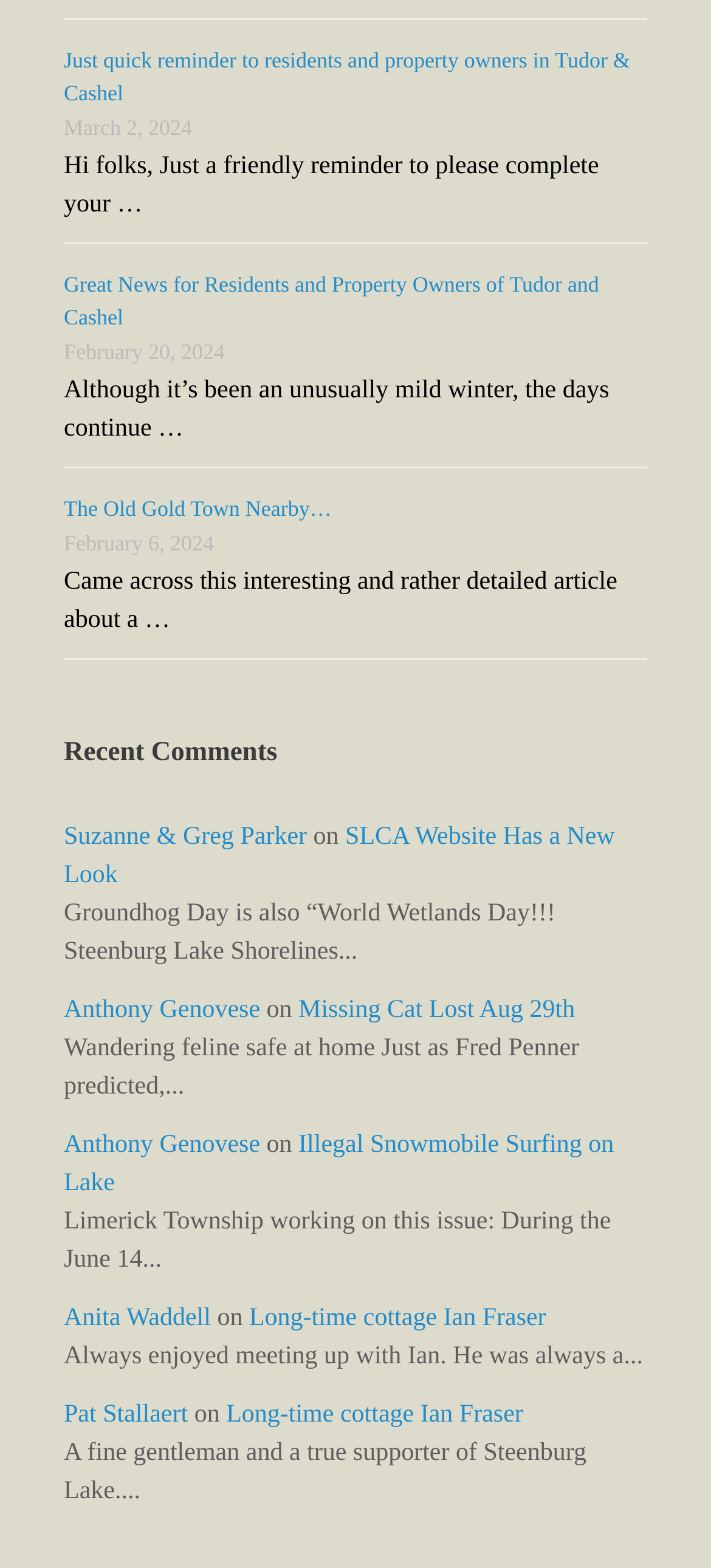Who is the author of the comment 'A fine gentleman and a true supporter of Steenburg Lake....'?
Based on the image, provide a one-word or brief-phrase response.

Pat Stallaert